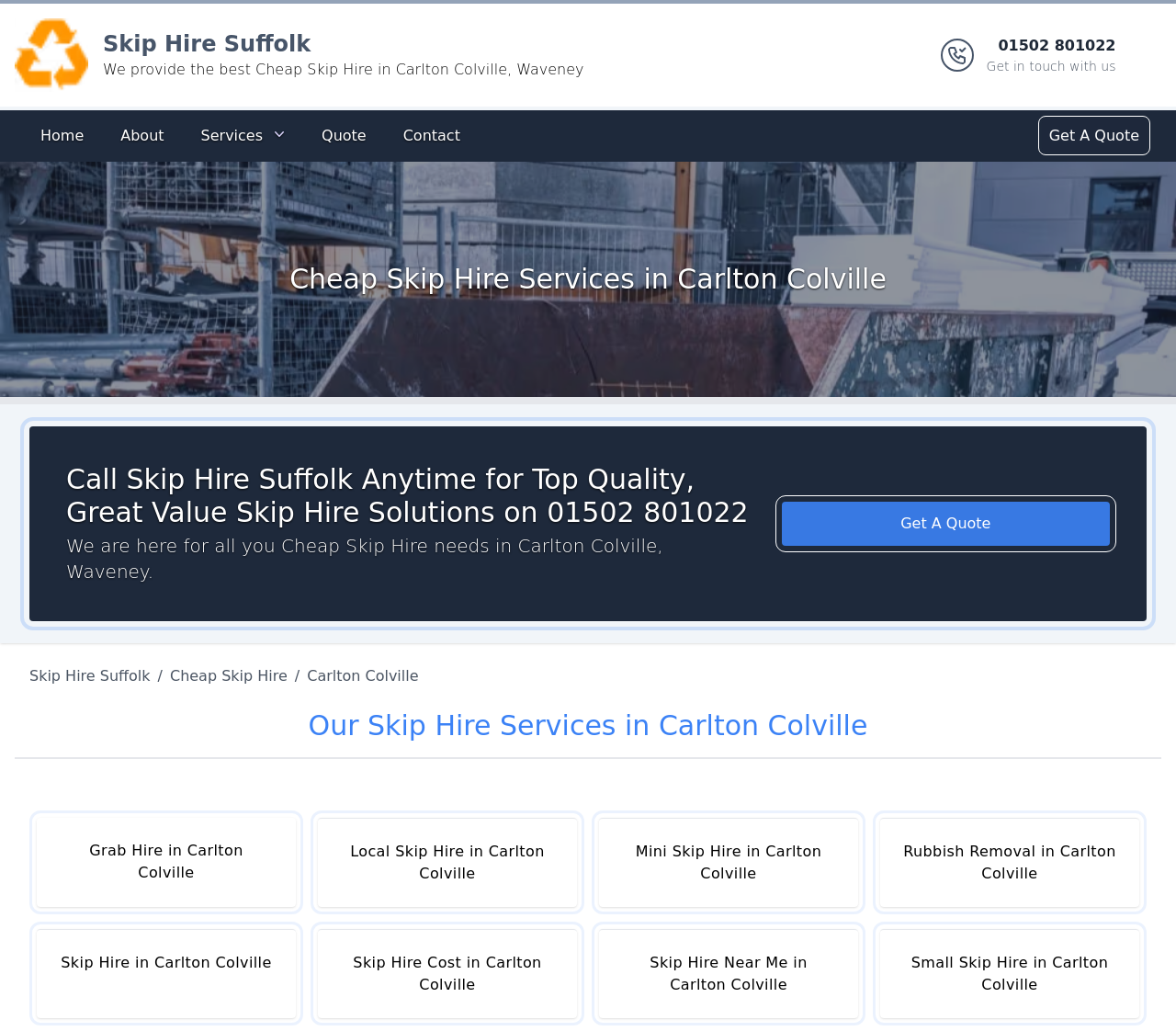What is the phone number to get in touch with Skip Hire Suffolk?
Answer the question with a thorough and detailed explanation.

I found the phone number by looking at the top-right corner of the webpage, where it says '01502 801022 Get in touch with us'.